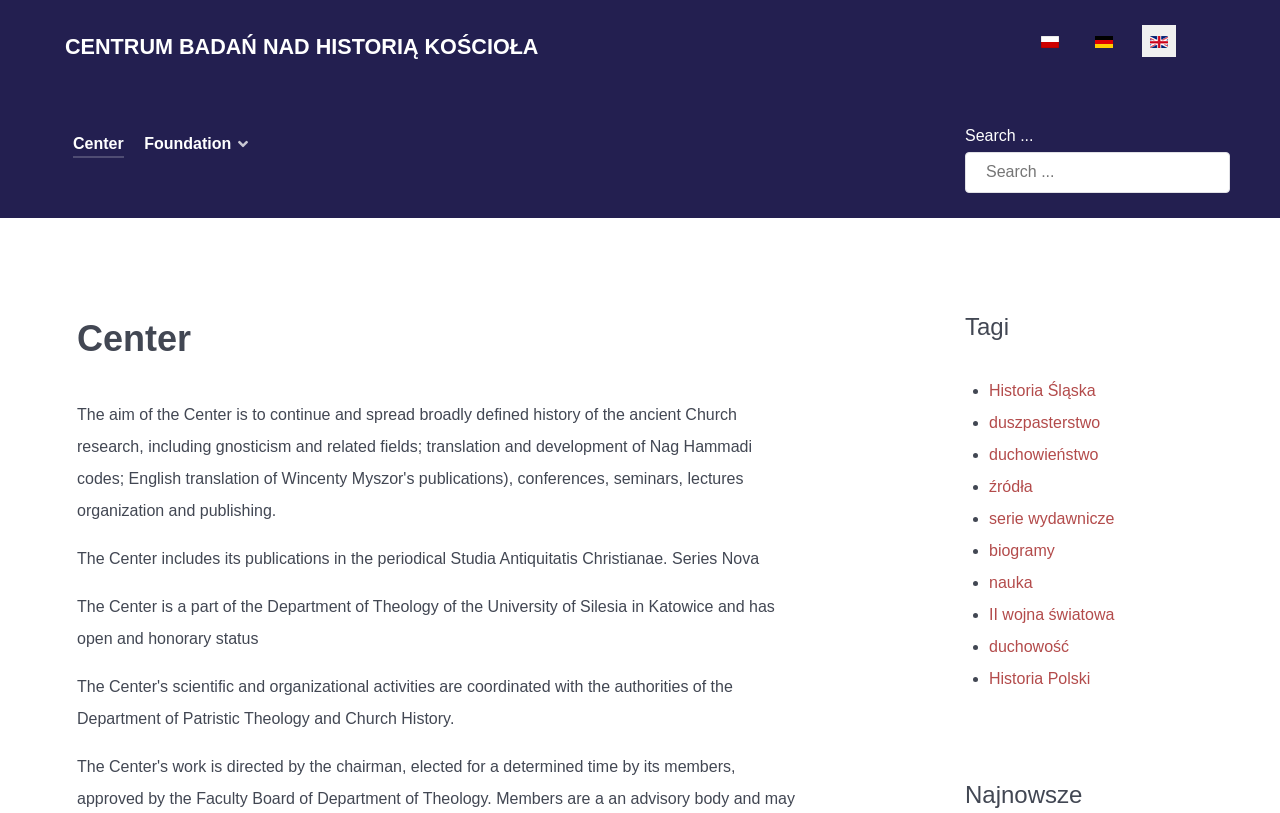Highlight the bounding box coordinates of the element that should be clicked to carry out the following instruction: "Go to Center". The coordinates must be given as four float numbers ranging from 0 to 1, i.e., [left, top, right, bottom].

[0.057, 0.161, 0.097, 0.197]